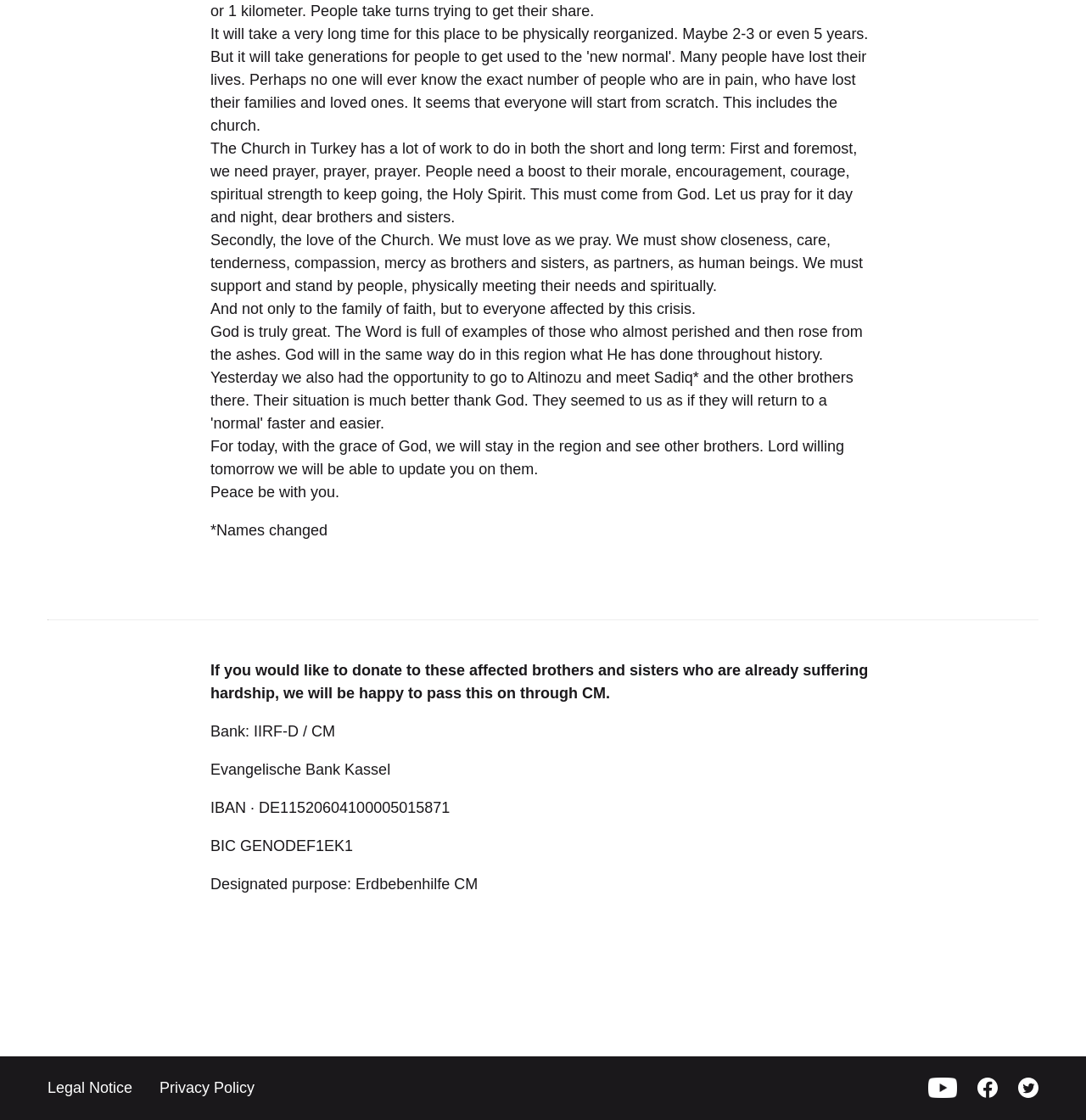Identify the bounding box of the HTML element described here: "aria-label="Facebook"". Provide the coordinates as four float numbers between 0 and 1: [left, top, right, bottom].

[0.9, 0.962, 0.919, 0.981]